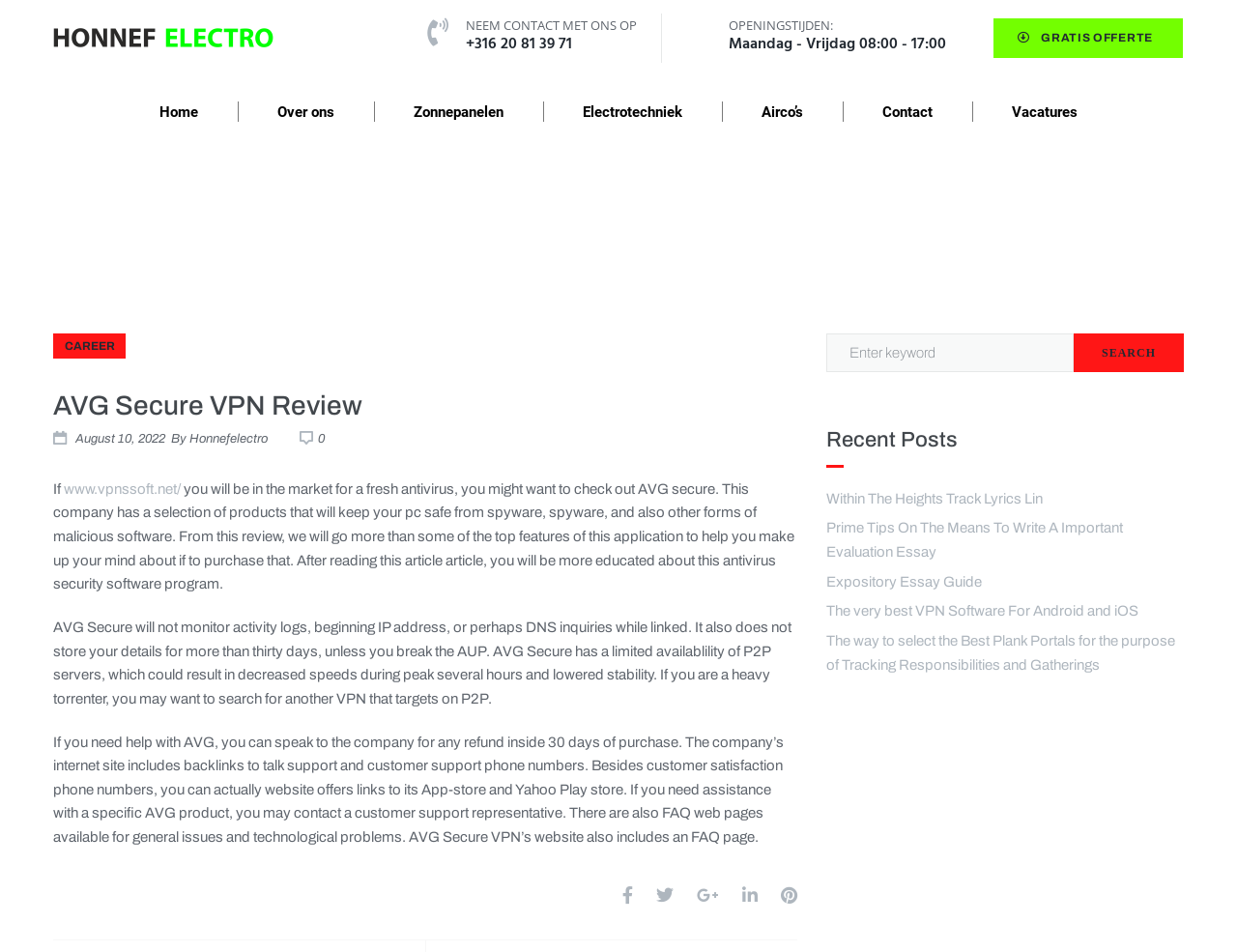Create a detailed summary of the webpage's content and design.

This webpage is a review of AVG Secure VPN, with the title "AVG Secure VPN Review – Honnef electro" at the top. Below the title, there is a link to "Honnef electro" accompanied by an image. On the top-right corner, there is a section with contact information, including a phone number and opening hours.

The main content of the webpage is an article reviewing AVG Secure VPN. The article is divided into several sections, with headings and paragraphs of text. The first section introduces the product and its features, while the subsequent sections discuss its performance, security, and customer support.

On the left side of the webpage, there is a navigation menu with links to different sections of the website, including "Home", "Over ons", "Zonnepanelen", "Electrotechniek", "Airco’s", "Contact", and "Vacatures".

At the bottom of the webpage, there is a footer section with links to social media platforms, including Facebook, Twitter, Google+, LinkedIn, and Pinterest.

On the right side of the webpage, there is a search bar with a button to search for specific content. Below the search bar, there is a section titled "Recent Posts" with links to several articles, including "Within The Heights Track Lyrics Lin", "Prime Tips On The Means To Write A Important Evaluation Essay", "Expository Essay Guide", "The very best VPN Software For Android and iOS", and "The way to select the Best Plank Portals for the purpose of Tracking Responsibilities and Gatherings".